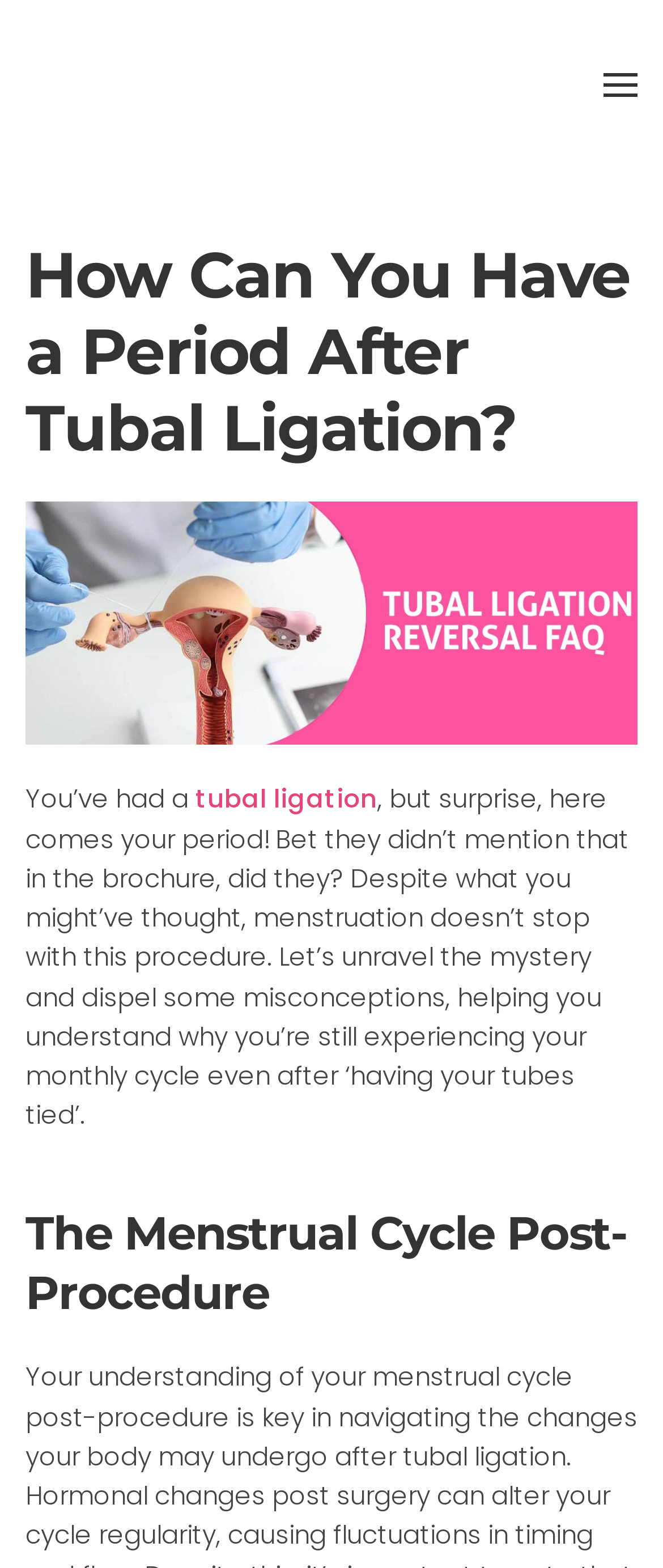Please examine the image and answer the question with a detailed explanation:
What is the topic of the webpage?

Based on the webpage's content, including the heading 'How Can You Have a Period After Tubal Ligation?' and the text 'You’ve had a tubal ligation, but surprise, here comes your period!', it is clear that the topic of the webpage is related to tubal ligation and menstruation.